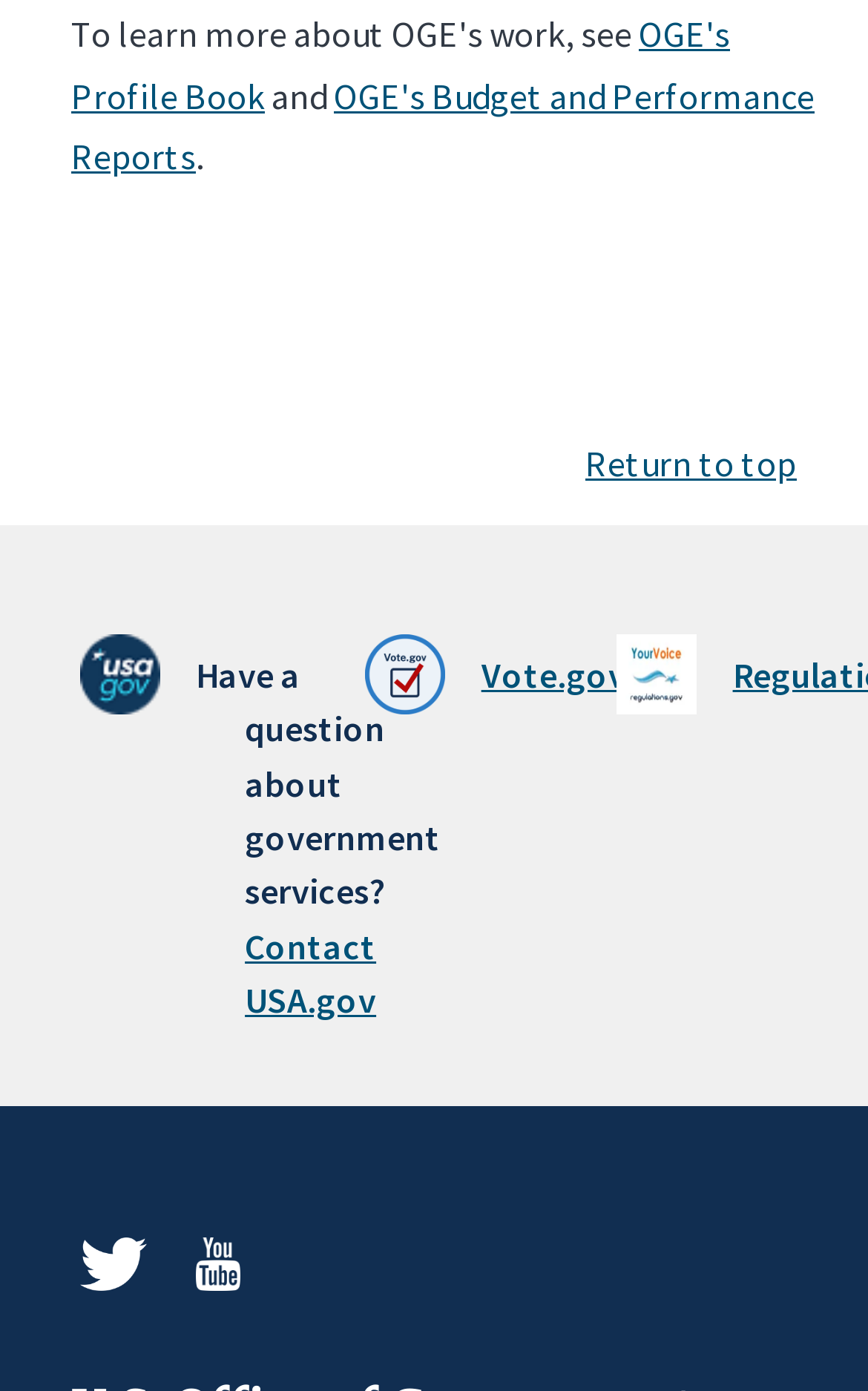Reply to the question with a brief word or phrase: What is the name of the profile book?

OGE's Profile Book